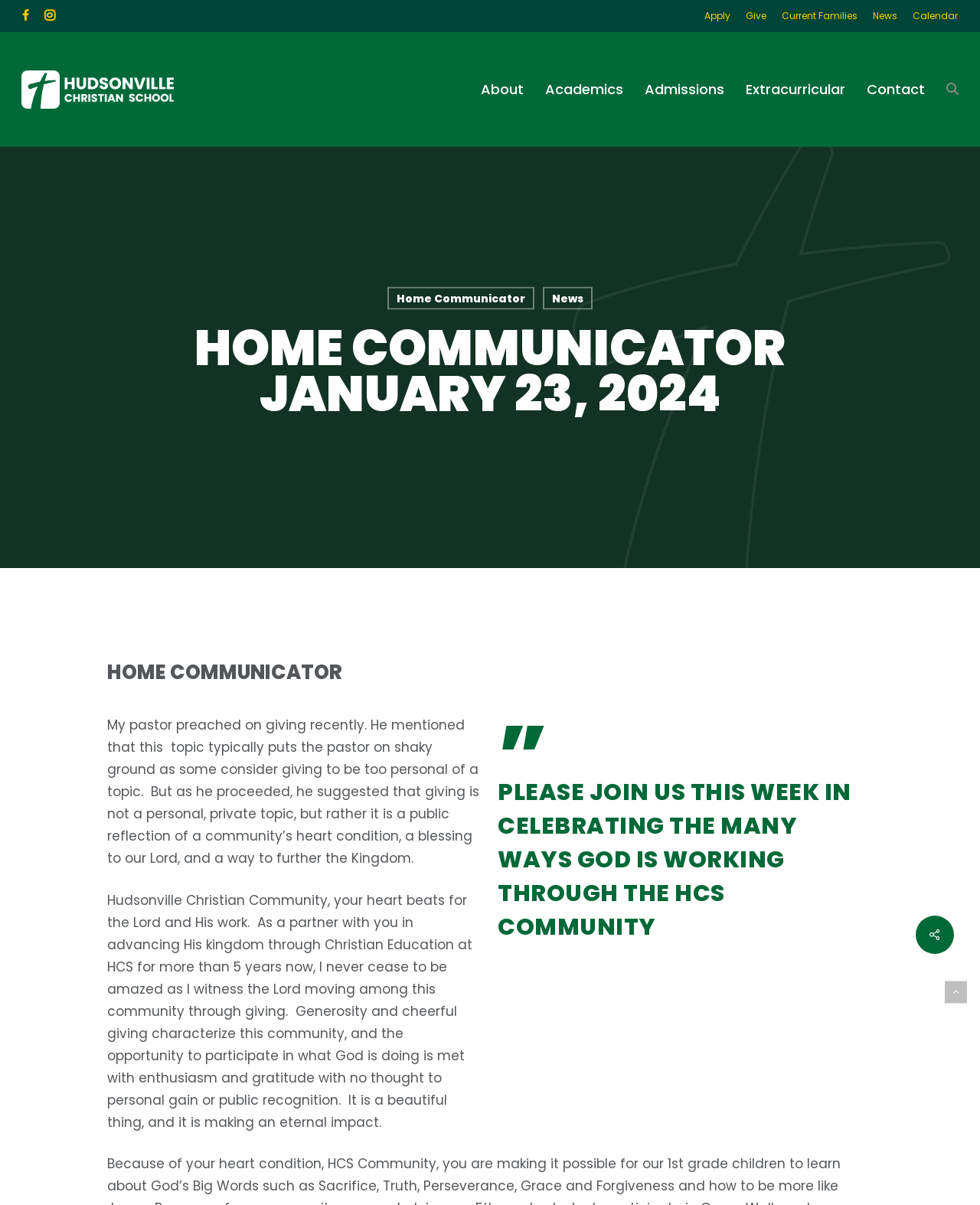Write an exhaustive caption that covers the webpage's main aspects.

The webpage is a newsletter or blog post from Hudsonville Christian, titled "Home Communicator January 23, 2024". At the top, there are social media links to Facebook and Instagram, followed by a row of links to various sections of the website, including "Apply", "Give", "Current Families", "News", "Calendar", and more.

Below this, there is a prominent link to "Hudsonville Christian" with an accompanying image. This is followed by a navigation menu with links to "About", "Academics", "Admissions", "Extracurricular", "Contact", and a search icon.

The main content of the page is a newsletter or blog post, headed by a large title "HOME COMMUNICATOR JANUARY 23, 2024". The post begins with a sermon excerpt discussing the importance of giving and its reflection of a community's heart condition. This is followed by a message from the author, praising the generosity and cheerful giving of the Hudsonville Christian community.

The post also includes a blockquote with a call to action, inviting readers to celebrate the ways God is working through the HCS community. At the bottom of the page, there is a link to scroll back to the top.